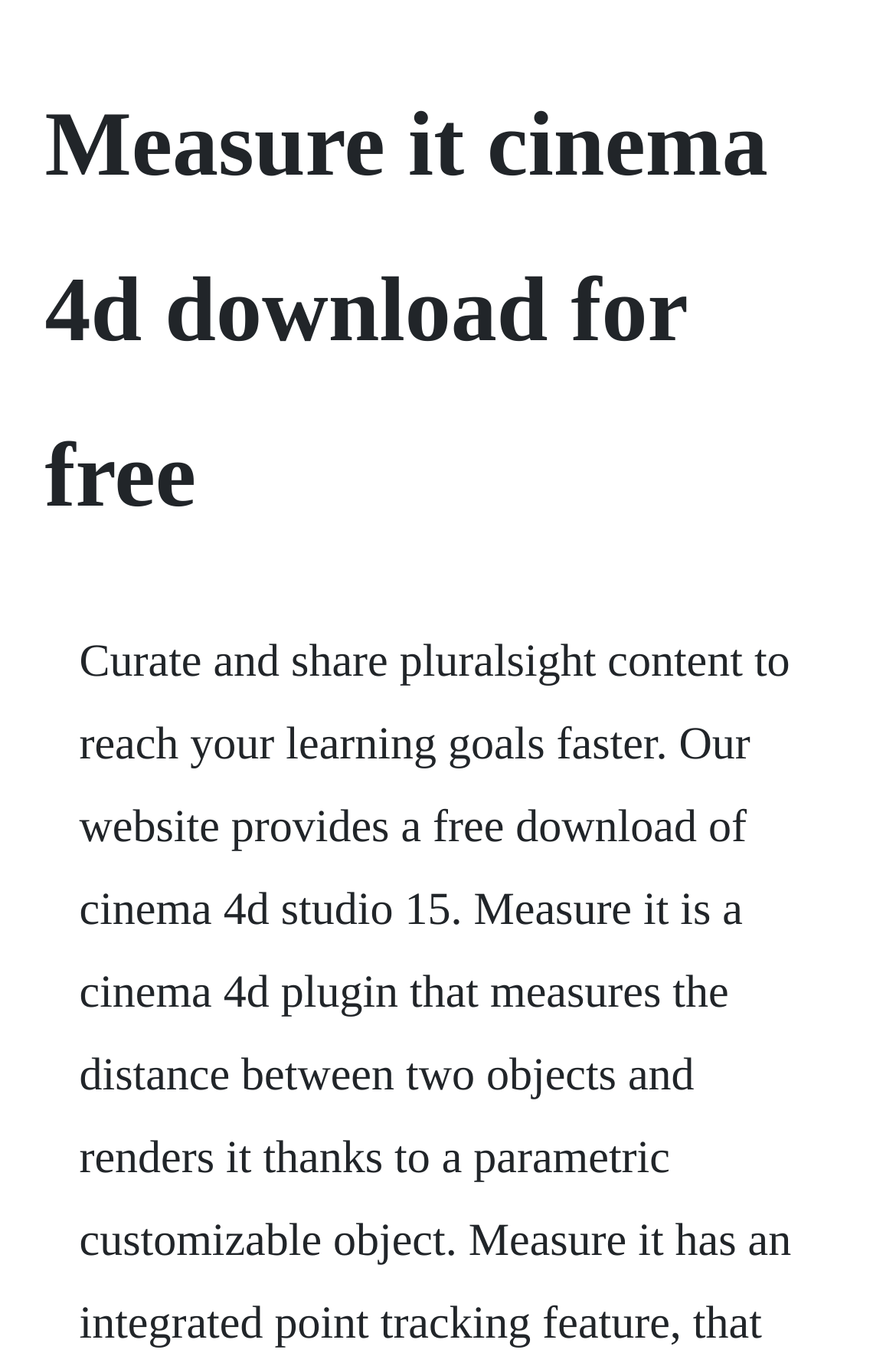Can you find and generate the webpage's heading?

Measure it cinema 4d download for free